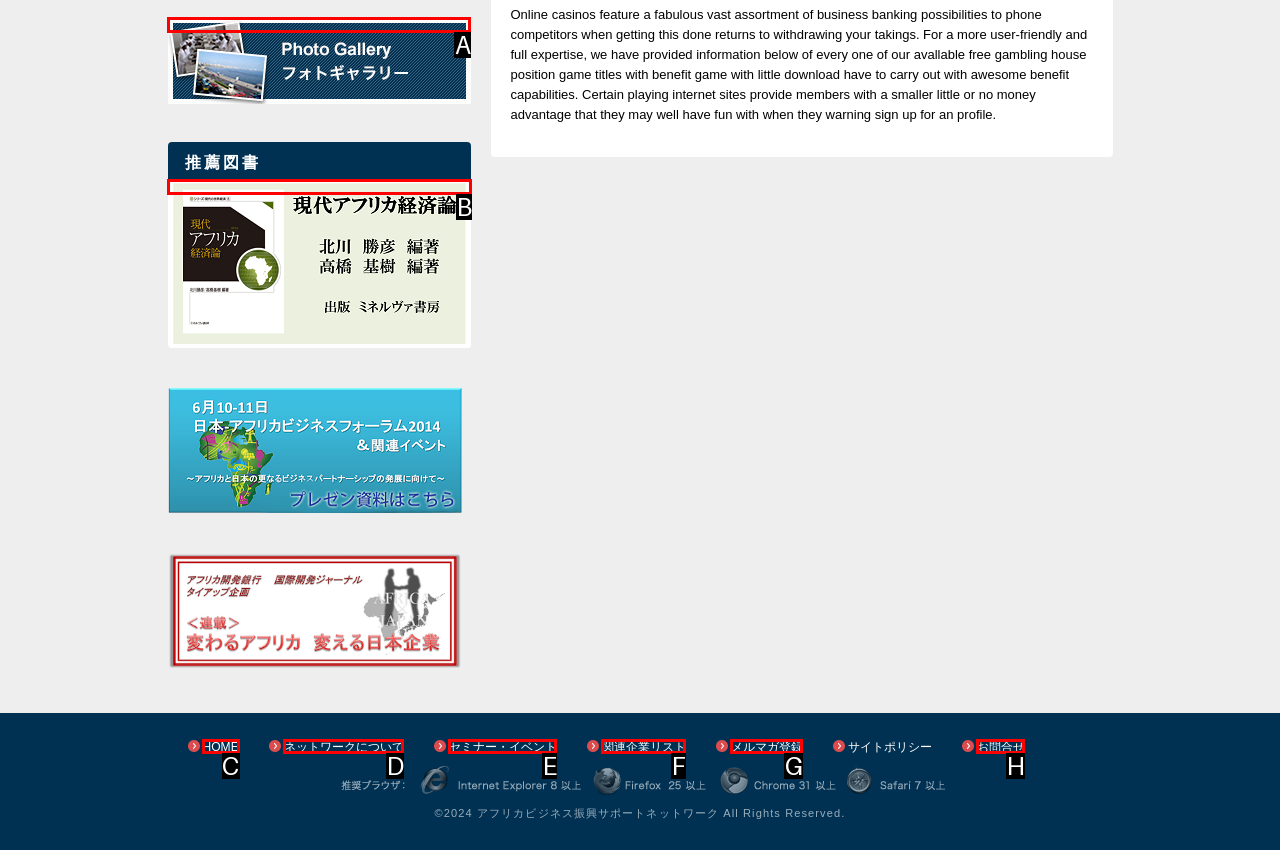From the given options, tell me which letter should be clicked to complete this task: Go to HOME page
Answer with the letter only.

C